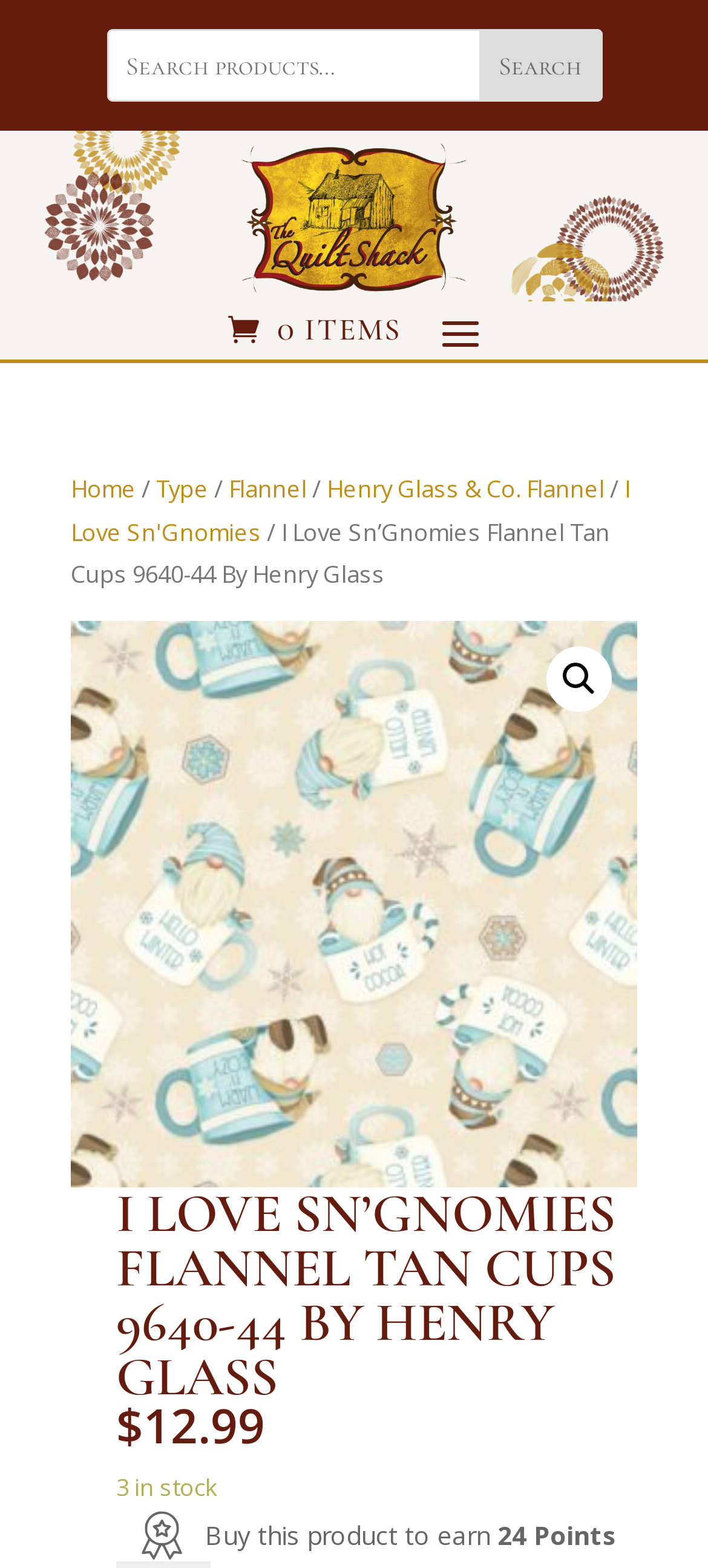Could you locate the bounding box coordinates for the section that should be clicked to accomplish this task: "Share on Facebook".

[0.128, 0.468, 0.949, 0.515]